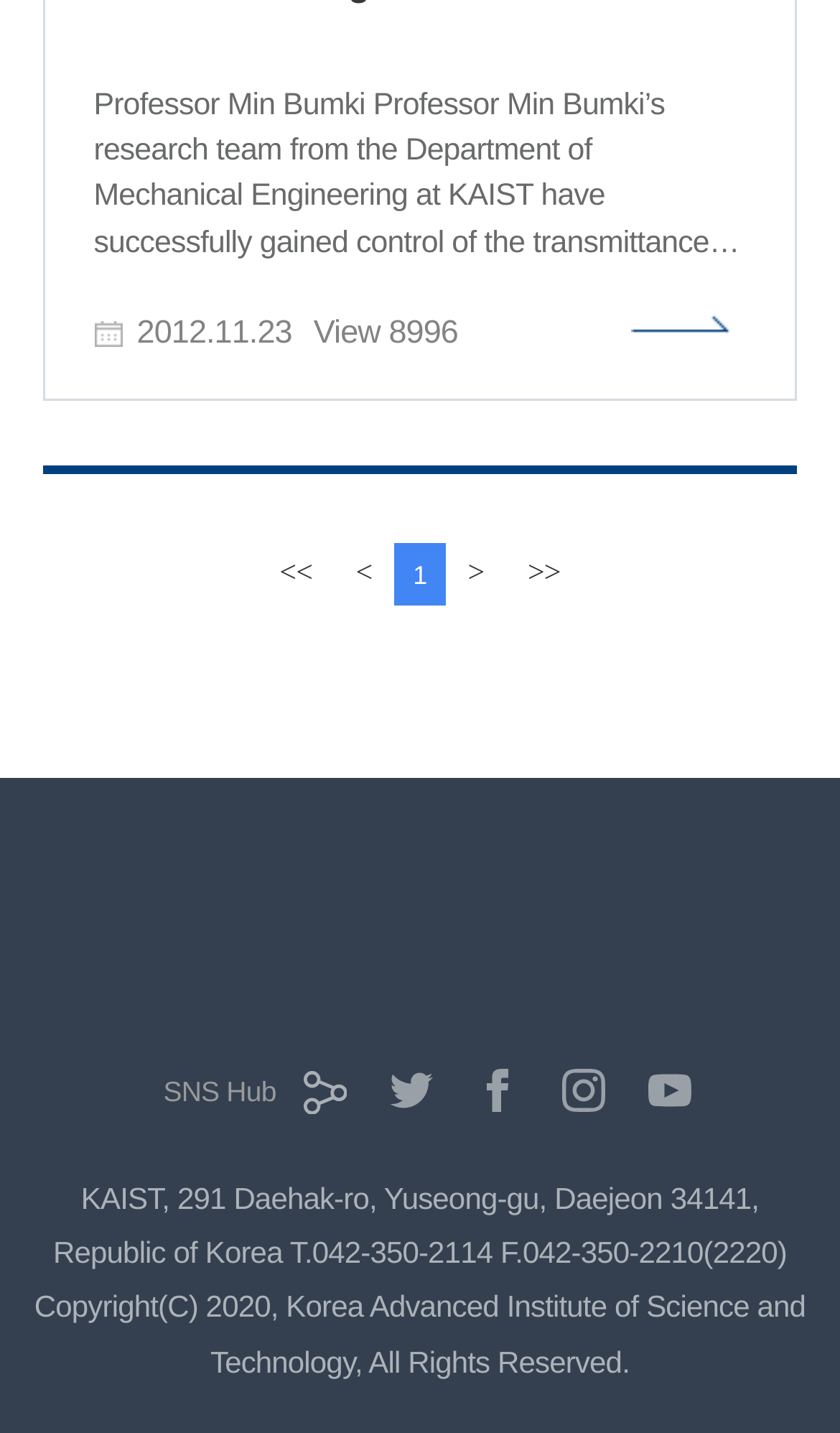Please find the bounding box coordinates of the section that needs to be clicked to achieve this instruction: "go to the previous page".

[0.403, 0.378, 0.464, 0.422]